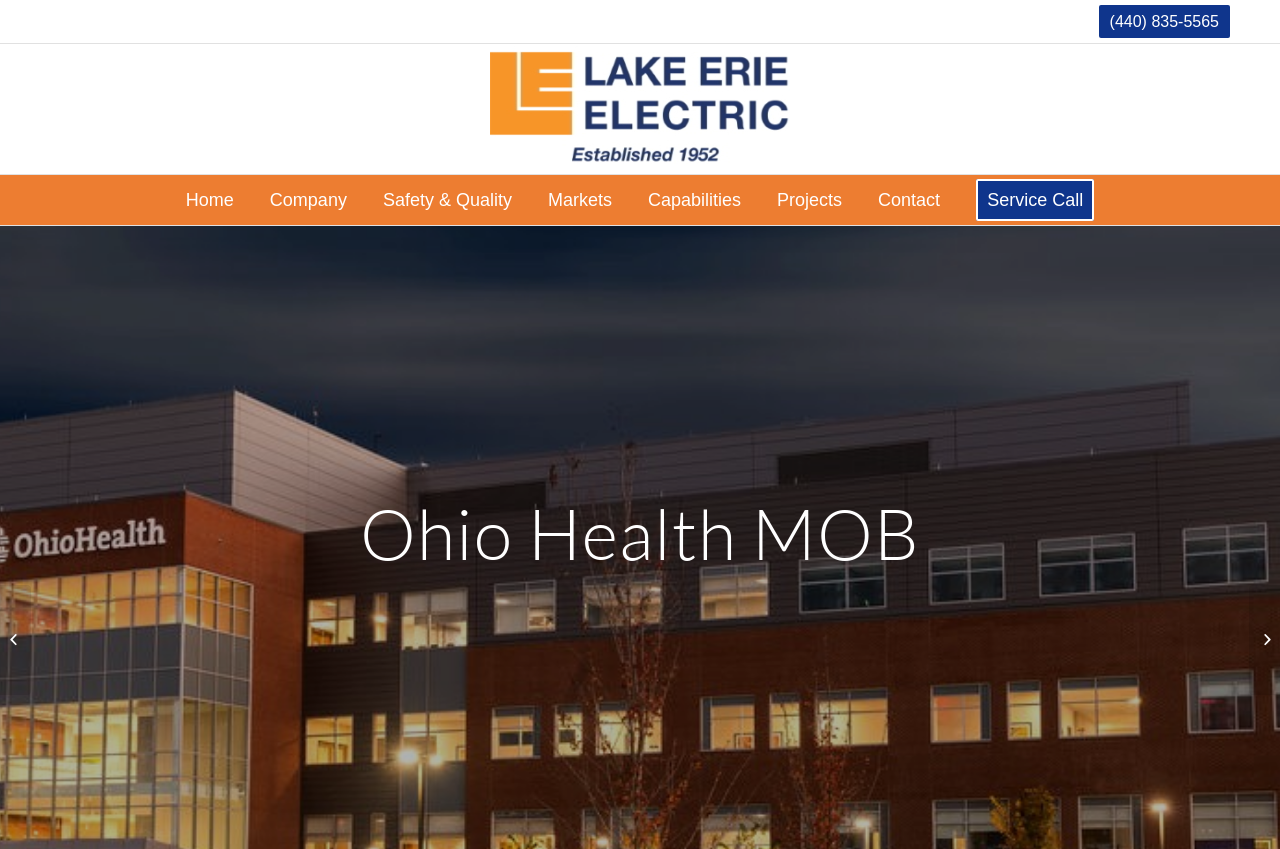Find and provide the bounding box coordinates for the UI element described with: "Service Call".

[0.749, 0.206, 0.869, 0.265]